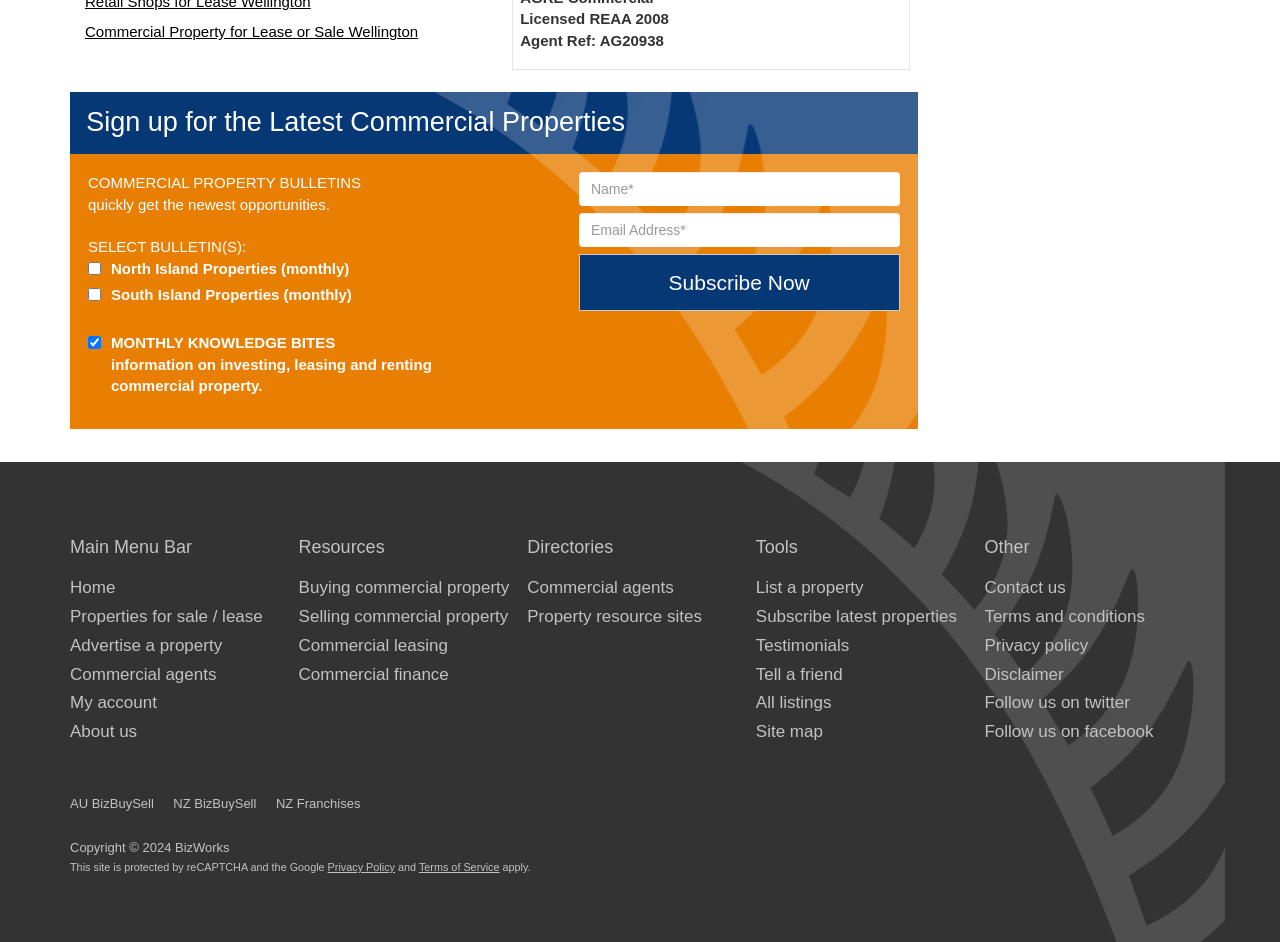Provide the bounding box coordinates of the HTML element described by the text: "Follow us on facebook".

[0.769, 0.767, 0.901, 0.787]